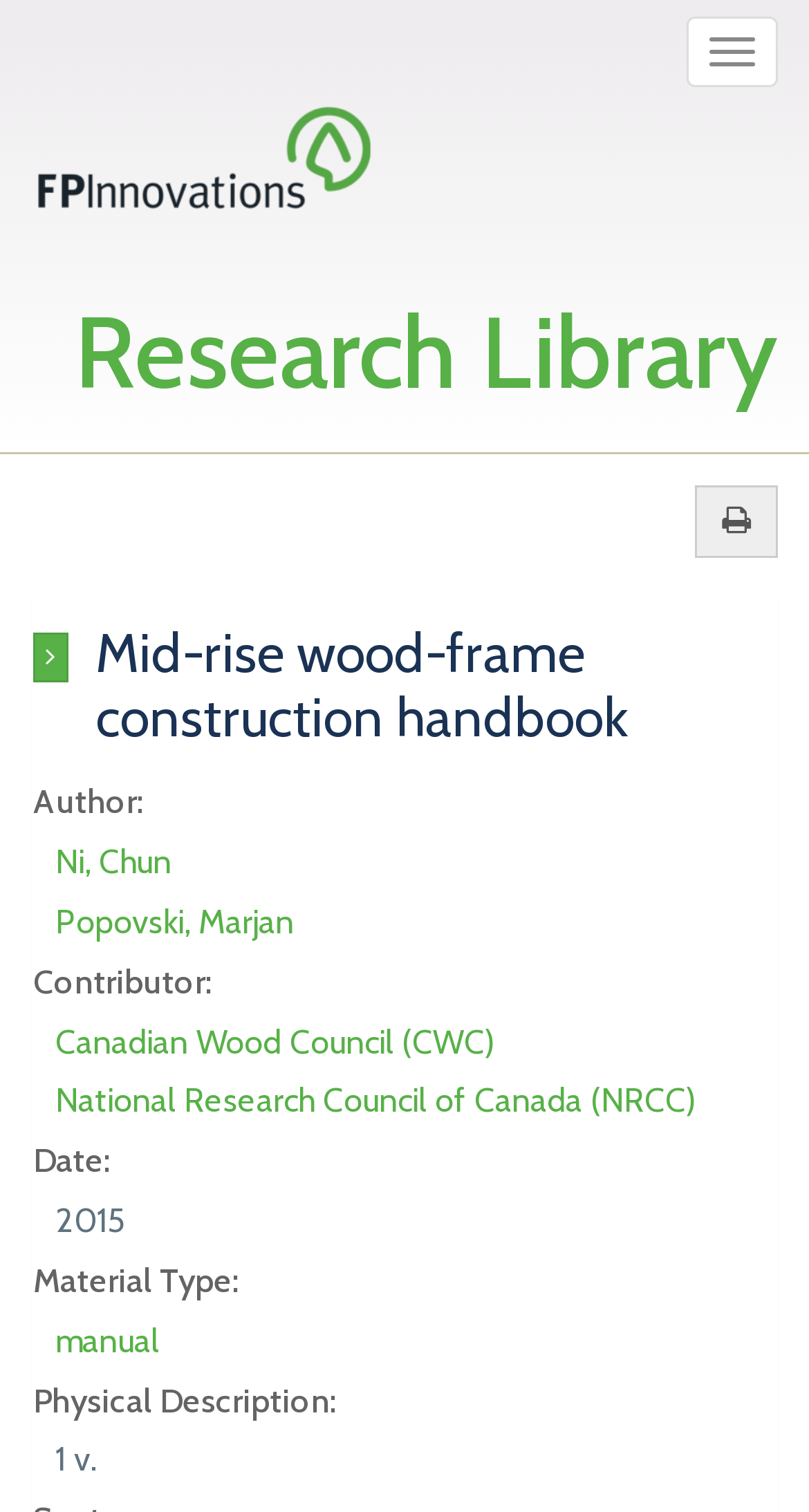Locate the bounding box of the UI element described by: "Canadian Wood Council (CWC)" in the given webpage screenshot.

[0.069, 0.676, 0.612, 0.702]